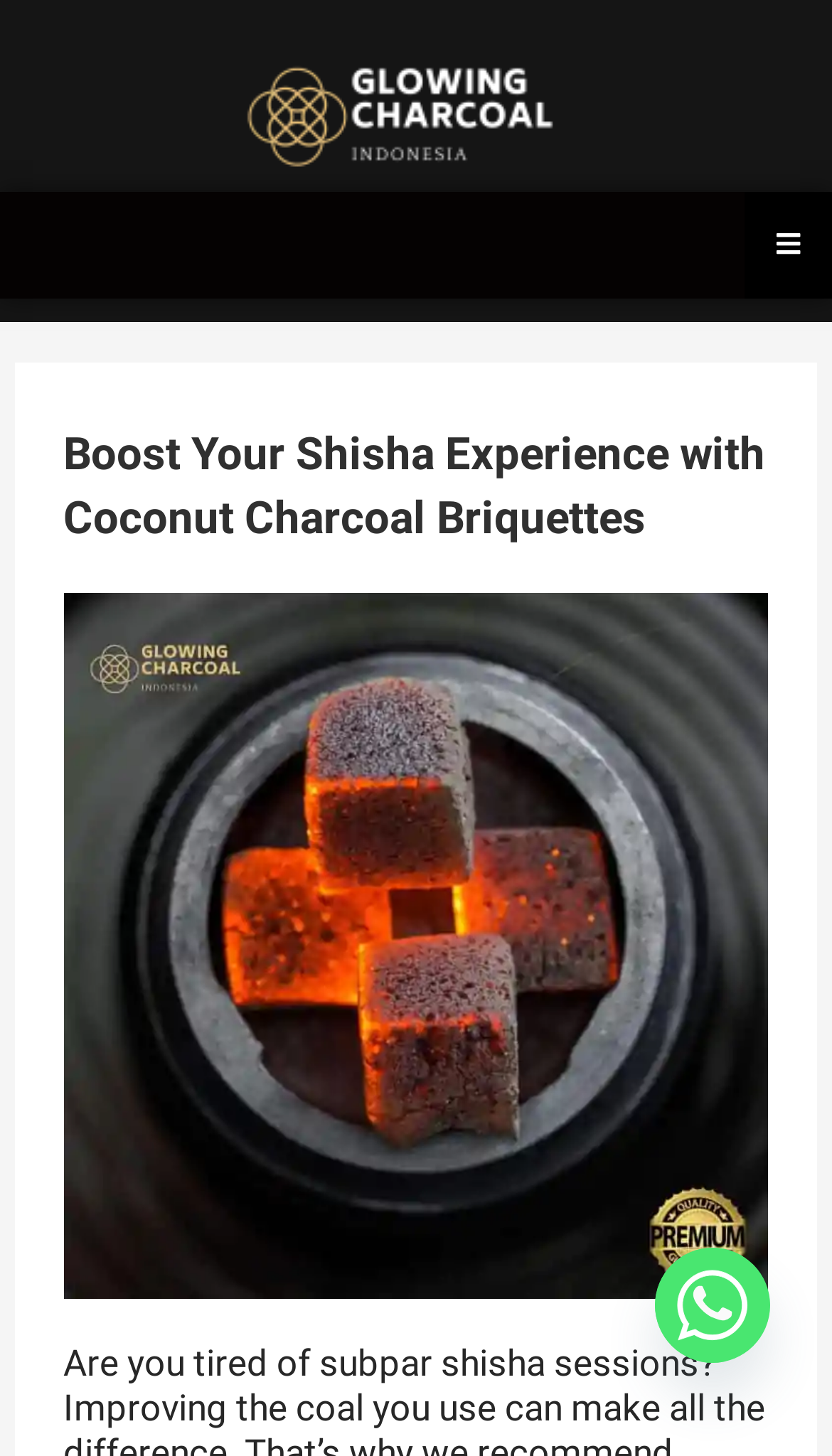Using the element description: "aria-label="Whatsapp"", determine the bounding box coordinates. The coordinates should be in the format [left, top, right, bottom], with values between 0 and 1.

[0.787, 0.857, 0.926, 0.936]